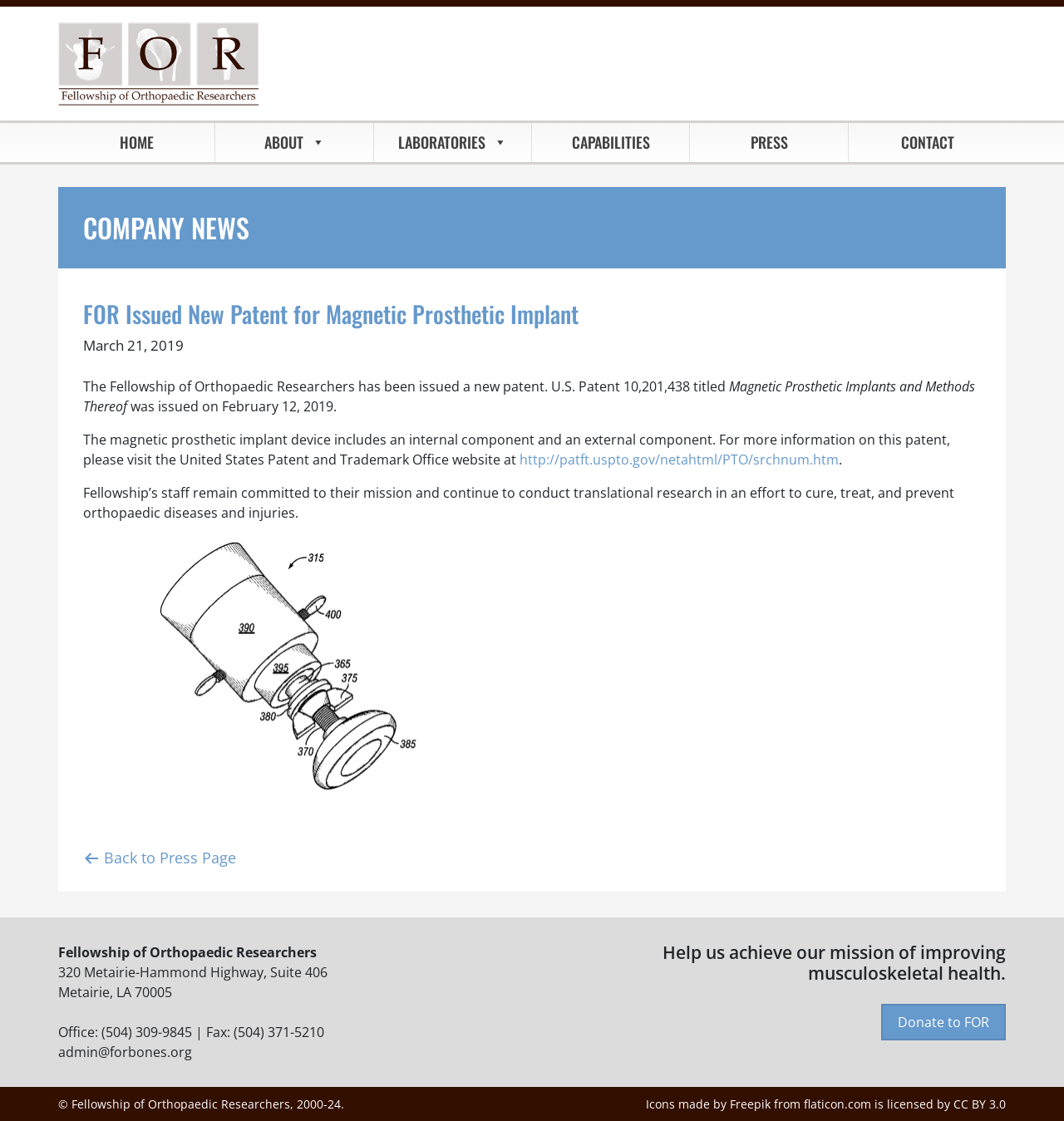Could you determine the bounding box coordinates of the clickable element to complete the instruction: "Go to the home page"? Provide the coordinates as four float numbers between 0 and 1, i.e., [left, top, right, bottom].

[0.055, 0.11, 0.202, 0.145]